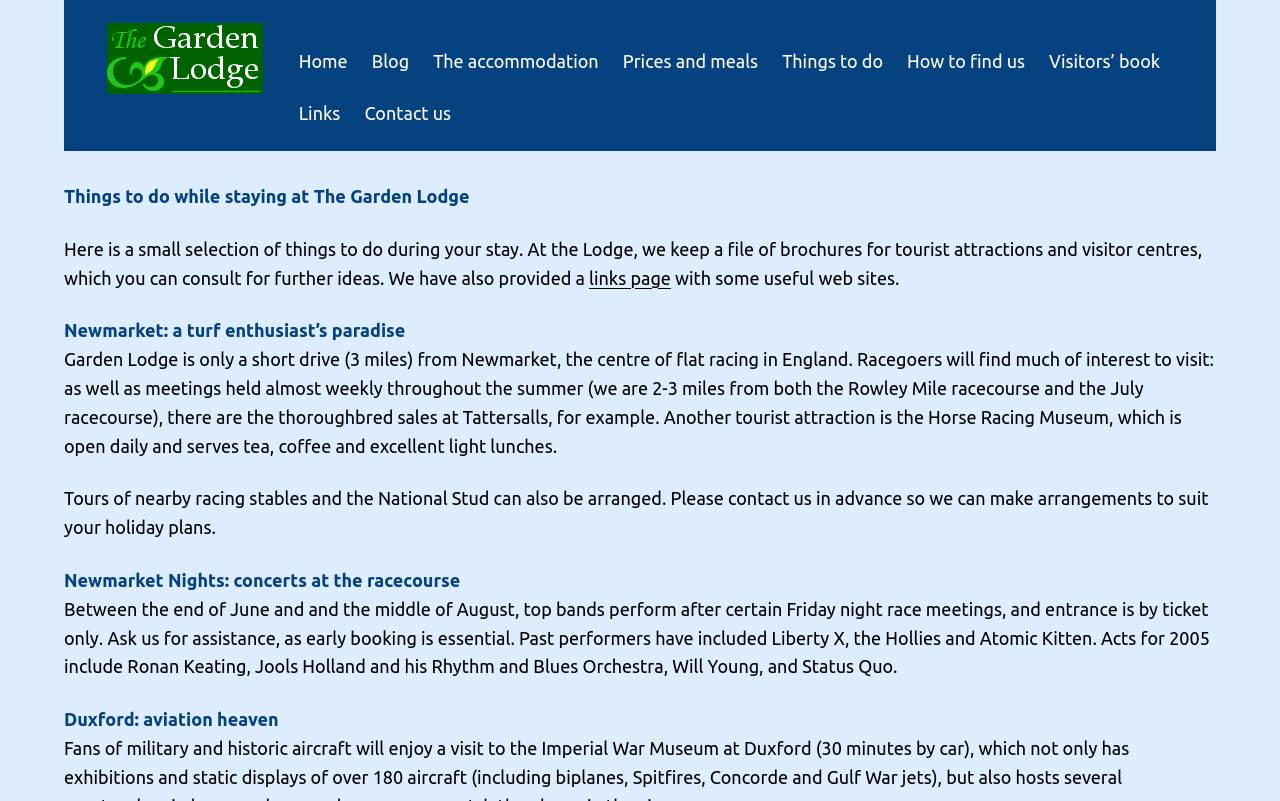Kindly determine the bounding box coordinates of the area that needs to be clicked to fulfill this instruction: "Check the 'links page'".

[0.46, 0.334, 0.524, 0.359]